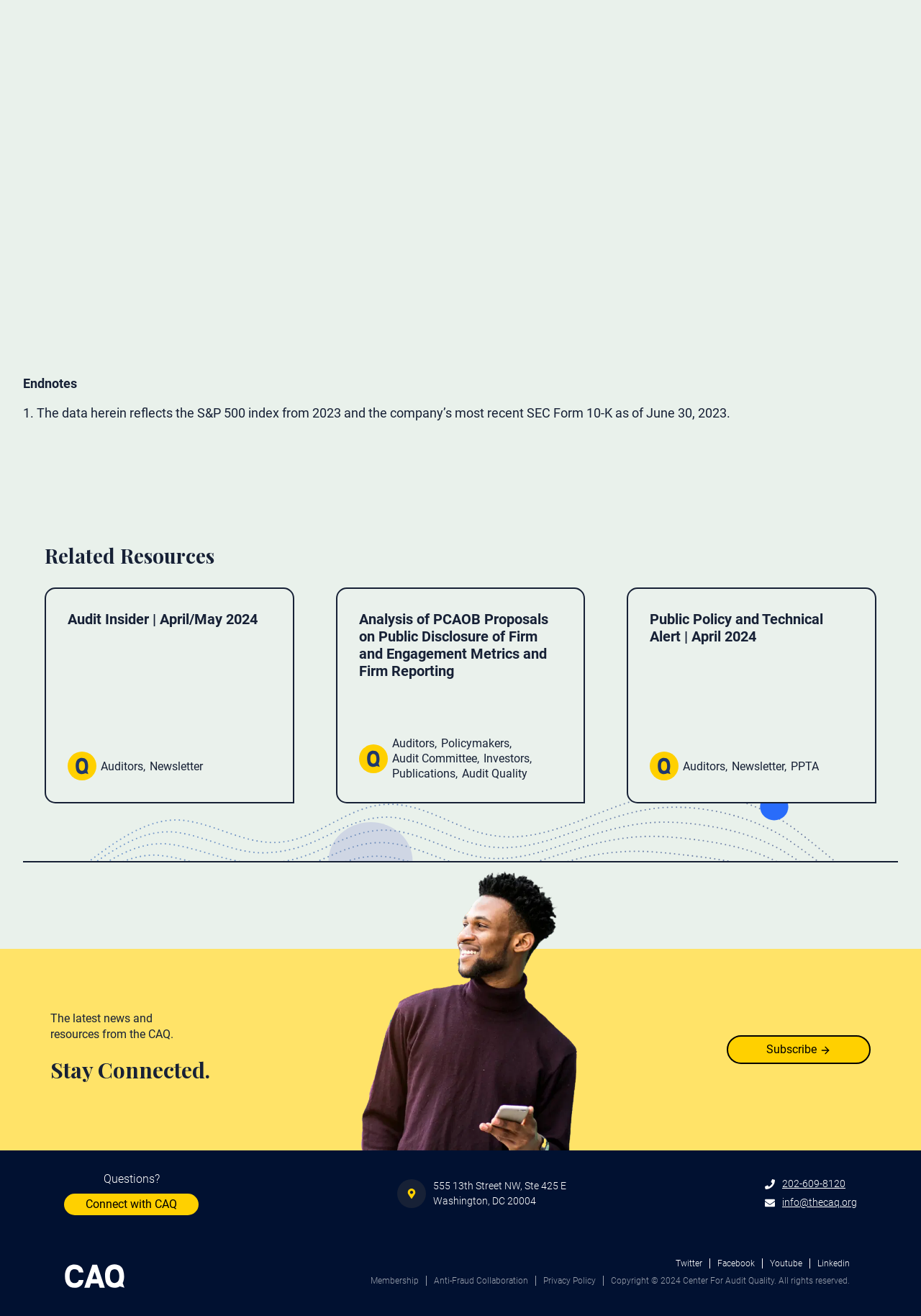What is the title of the first section?
Provide a one-word or short-phrase answer based on the image.

Endnotes